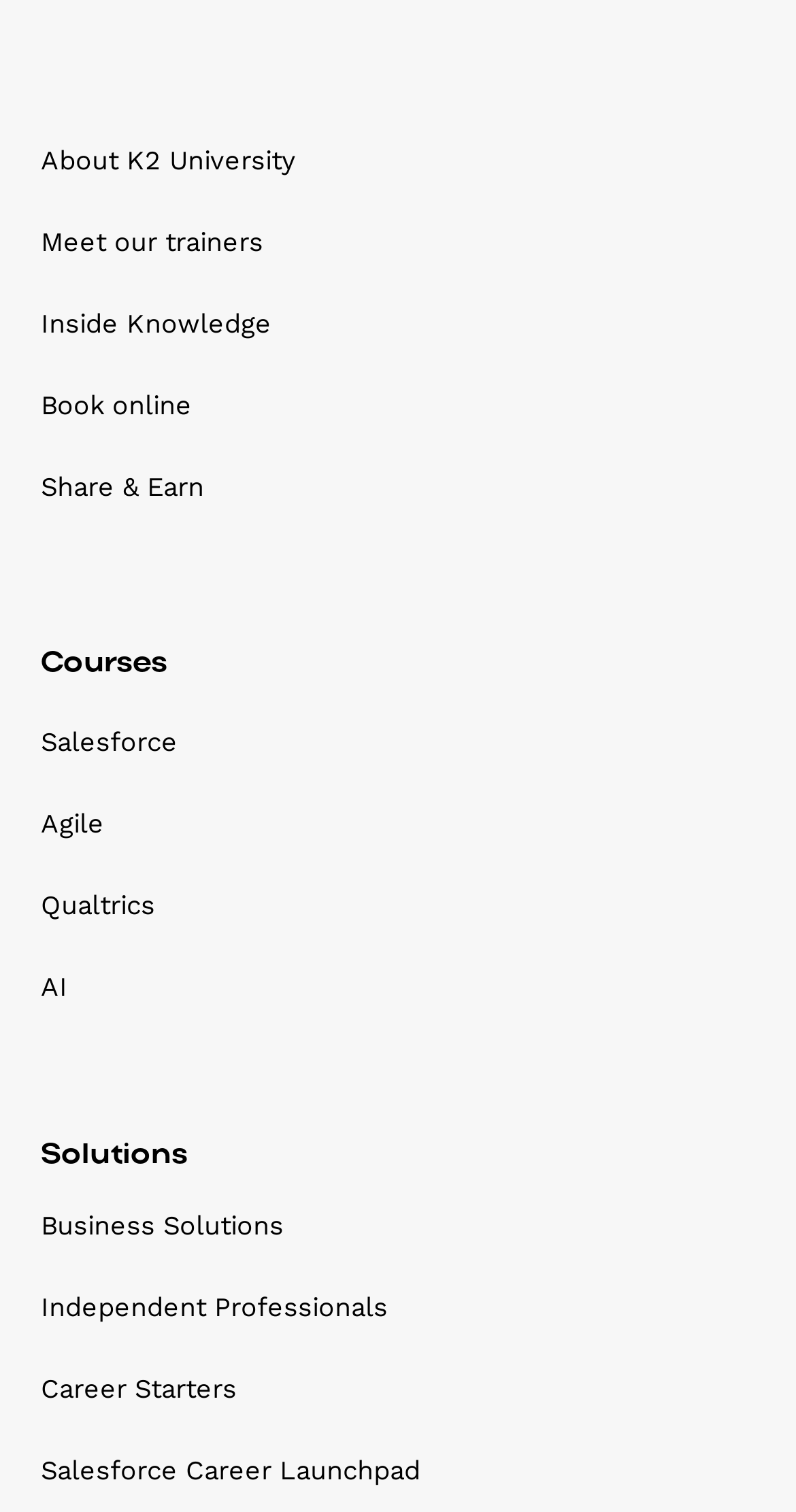Determine the bounding box coordinates of the element's region needed to click to follow the instruction: "Learn about Salesforce". Provide these coordinates as four float numbers between 0 and 1, formatted as [left, top, right, bottom].

[0.051, 0.477, 0.223, 0.504]